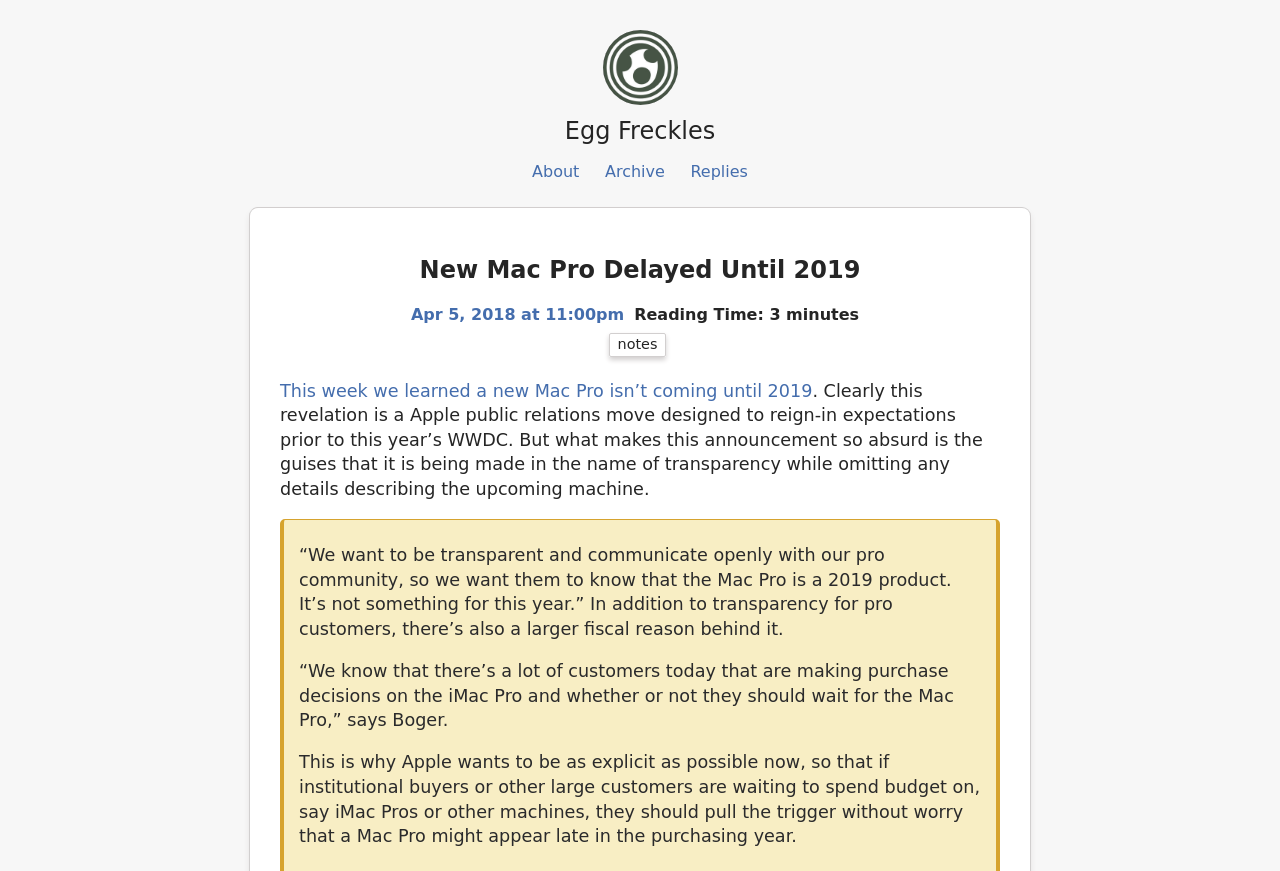Could you specify the bounding box coordinates for the clickable section to complete the following instruction: "view Archive page"?

[0.465, 0.174, 0.527, 0.219]